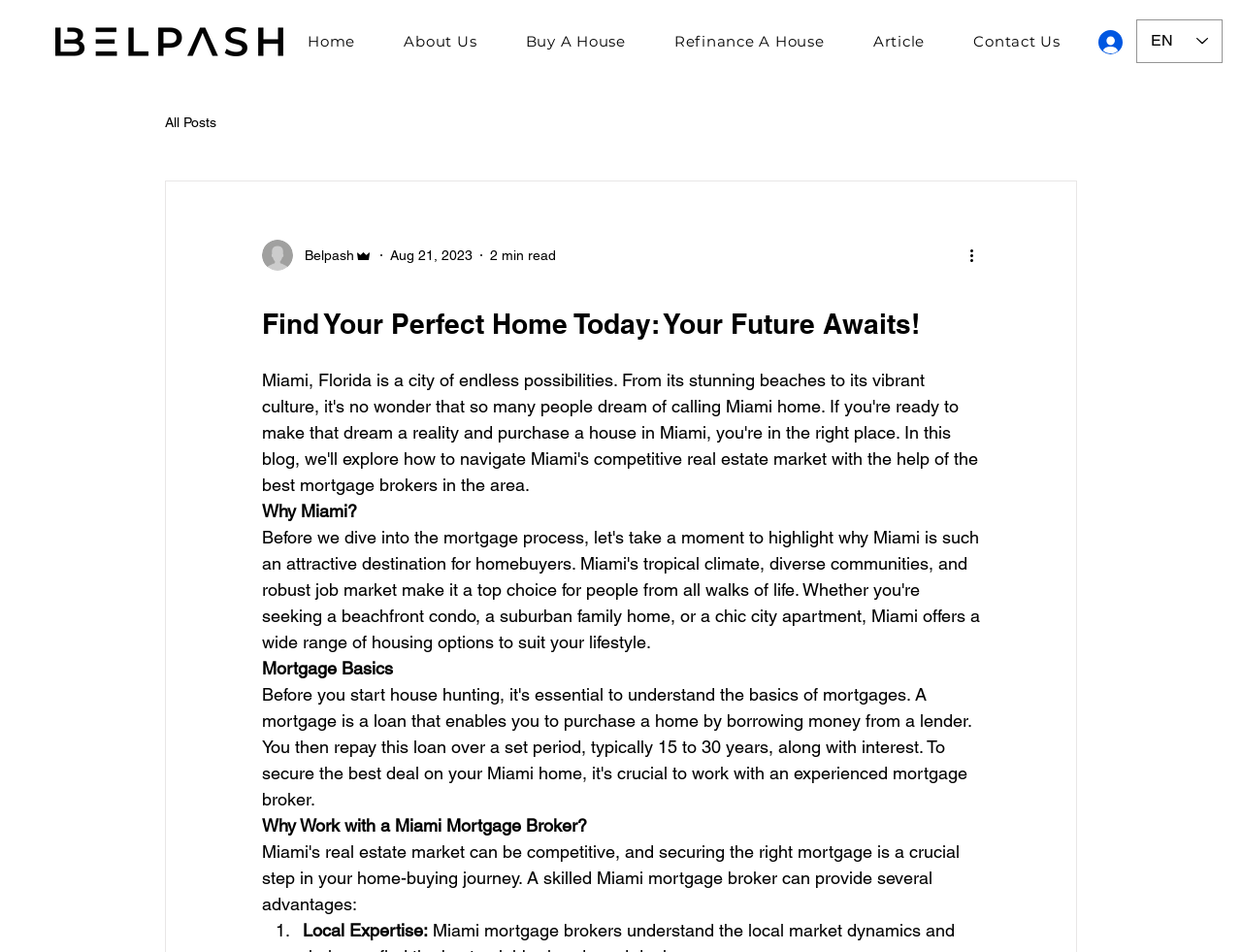Please determine the primary heading and provide its text.

Find Your Perfect Home Today: Your Future Awaits!